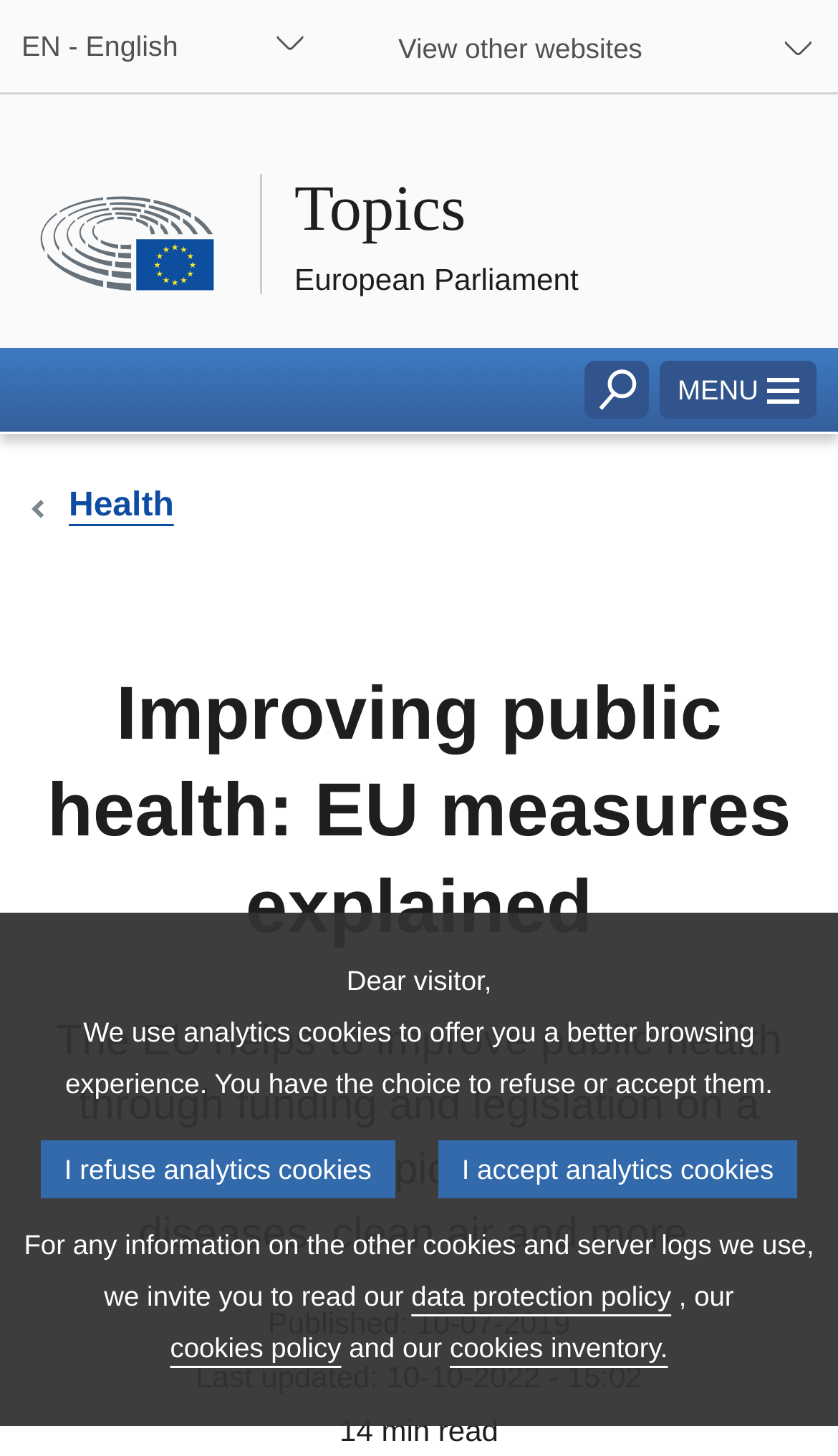Please identify the bounding box coordinates of the element's region that needs to be clicked to fulfill the following instruction: "Change the language". The bounding box coordinates should consist of four float numbers between 0 and 1, i.e., [left, top, right, bottom].

[0.0, 0.001, 0.444, 0.063]